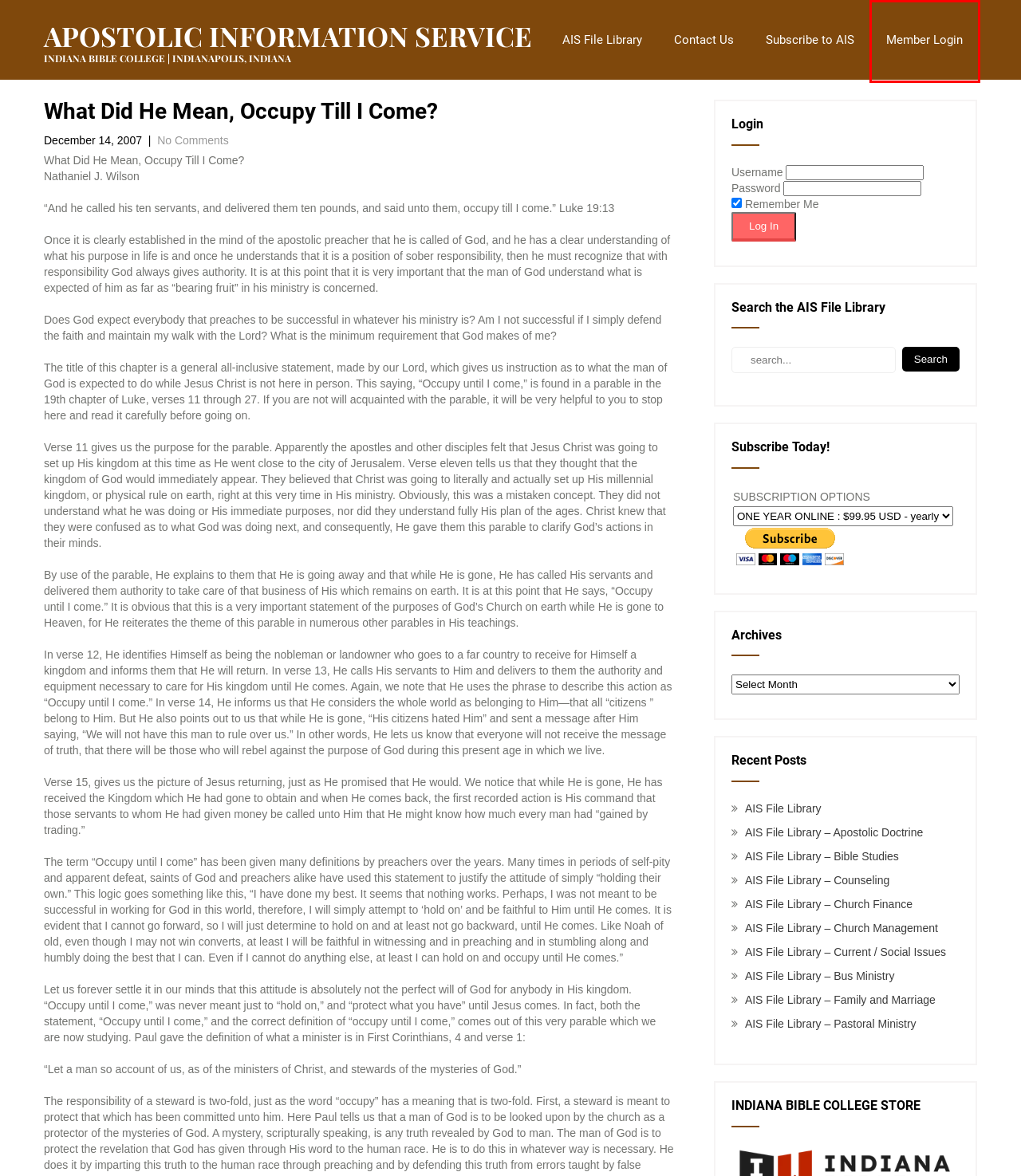You have a screenshot of a webpage where a red bounding box highlights a specific UI element. Identify the description that best matches the resulting webpage after the highlighted element is clicked. The choices are:
A. AIS File Library – Counseling – APOSTOLIC INFORMATION SERVICE
B. APOSTOLIC INFORMATION SERVICE – INDIANA BIBLE COLLEGE | INDIANAPOLIS, INDIANA
C. Member Login – APOSTOLIC INFORMATION SERVICE
D. Subscribe to AIS – APOSTOLIC INFORMATION SERVICE
E. AIS File Library – Bus Ministry – APOSTOLIC INFORMATION SERVICE
F. Contact Us – APOSTOLIC INFORMATION SERVICE
G. AIS File Library – Apostolic Doctrine – APOSTOLIC INFORMATION SERVICE
H. AIS File Library – Current / Social Issues – APOSTOLIC INFORMATION SERVICE

C